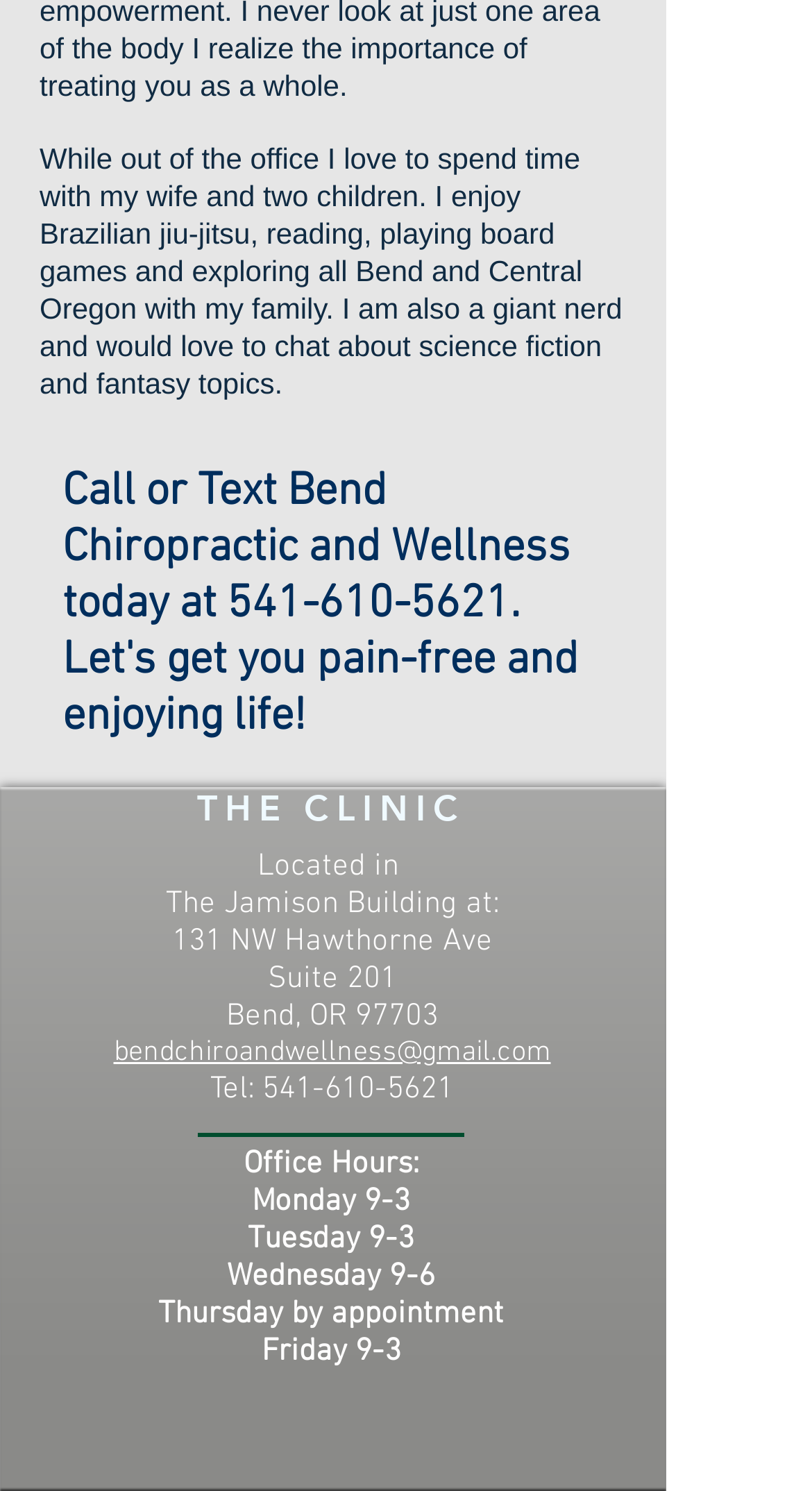What is the doctor's favorite hobby?
Look at the image and respond with a one-word or short-phrase answer.

Brazilian jiu-jitsu